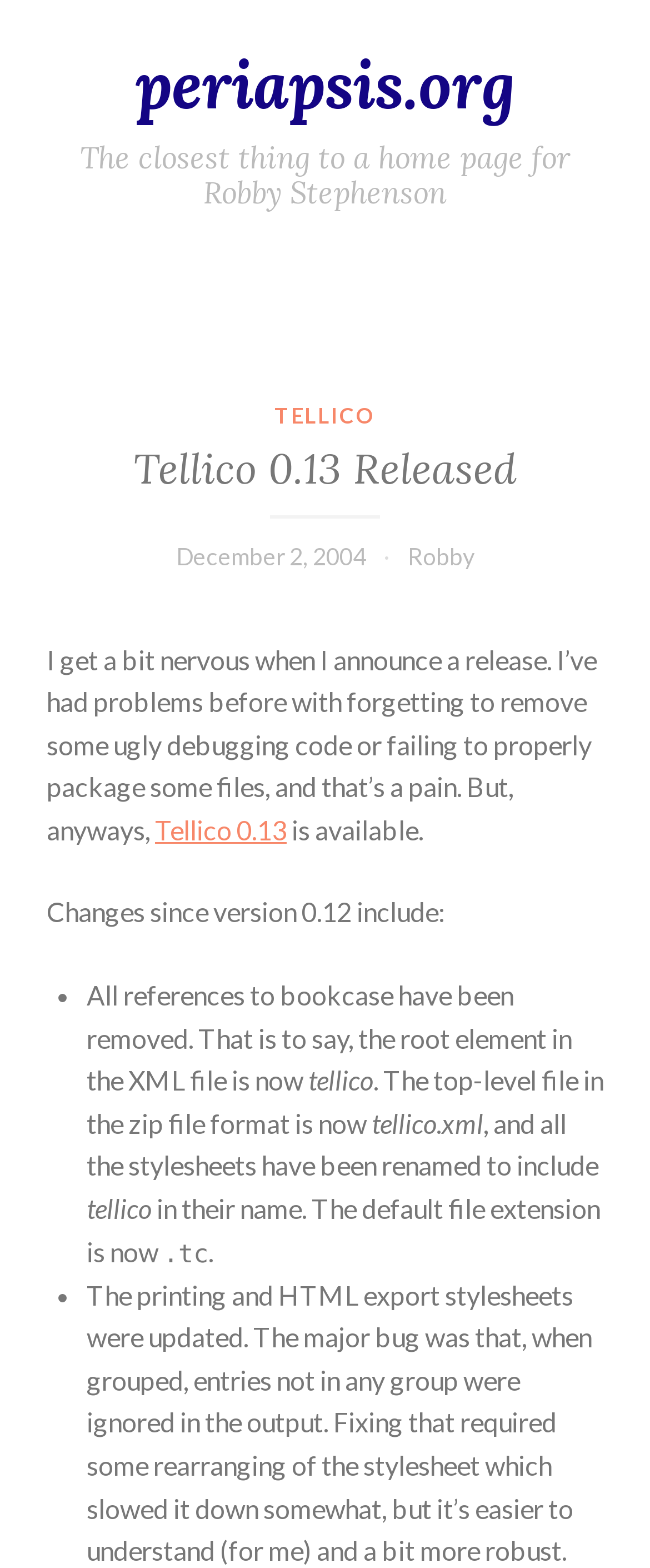Explain in detail what you observe on this webpage.

The webpage is about the release of Tellico 0.13, a software application. At the top-left corner, there is a link to "Skip to content". Next to it, there is a heading that displays the website's title, "periapsis.org", which is also a link. Below this heading, there is another heading that describes the website as "The closest thing to a home page for Robby Stephenson".

In the main content area, there is a header section that contains several links and headings. The main heading, "Tellico 0.13 Released", is prominently displayed. Below this heading, there is a link to "December 2, 2004", which is also a time element. Next to it, there is a link to "Robby", likely the author's name.

The main content of the webpage is a paragraph of text that discusses the release of Tellico 0.13. The text explains the author's nervousness about releasing new versions and mentions that this version is available. Below this paragraph, there is a list of changes since the previous version, 0.12. The list includes several bullet points, each describing a specific change, such as the removal of references to "bookcase" and the renaming of stylesheets.

There are no images on the page, but there are several links and headings that provide structure and organization to the content. The overall layout is simple and easy to follow, with a clear hierarchy of headings and content.